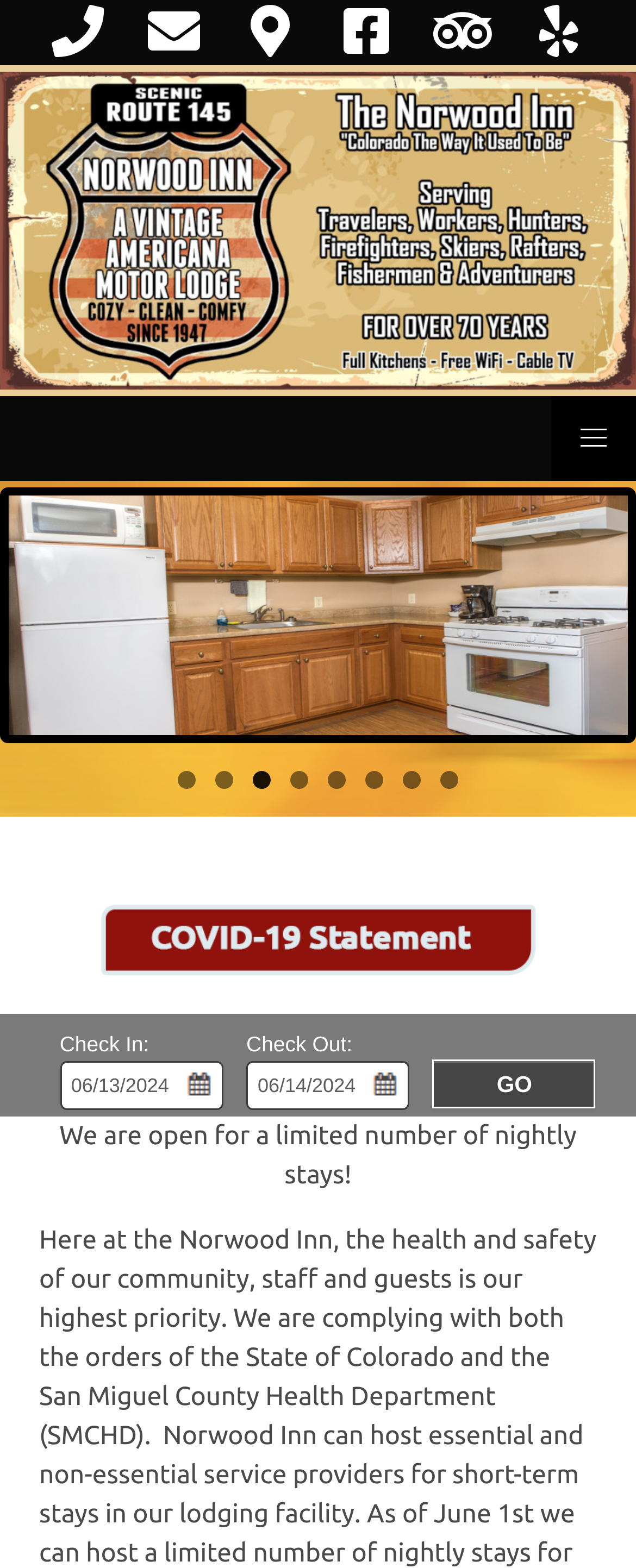Locate the bounding box coordinates of the UI element described by: "5". Provide the coordinates as four float numbers between 0 and 1, formatted as [left, top, right, bottom].

[0.515, 0.492, 0.544, 0.503]